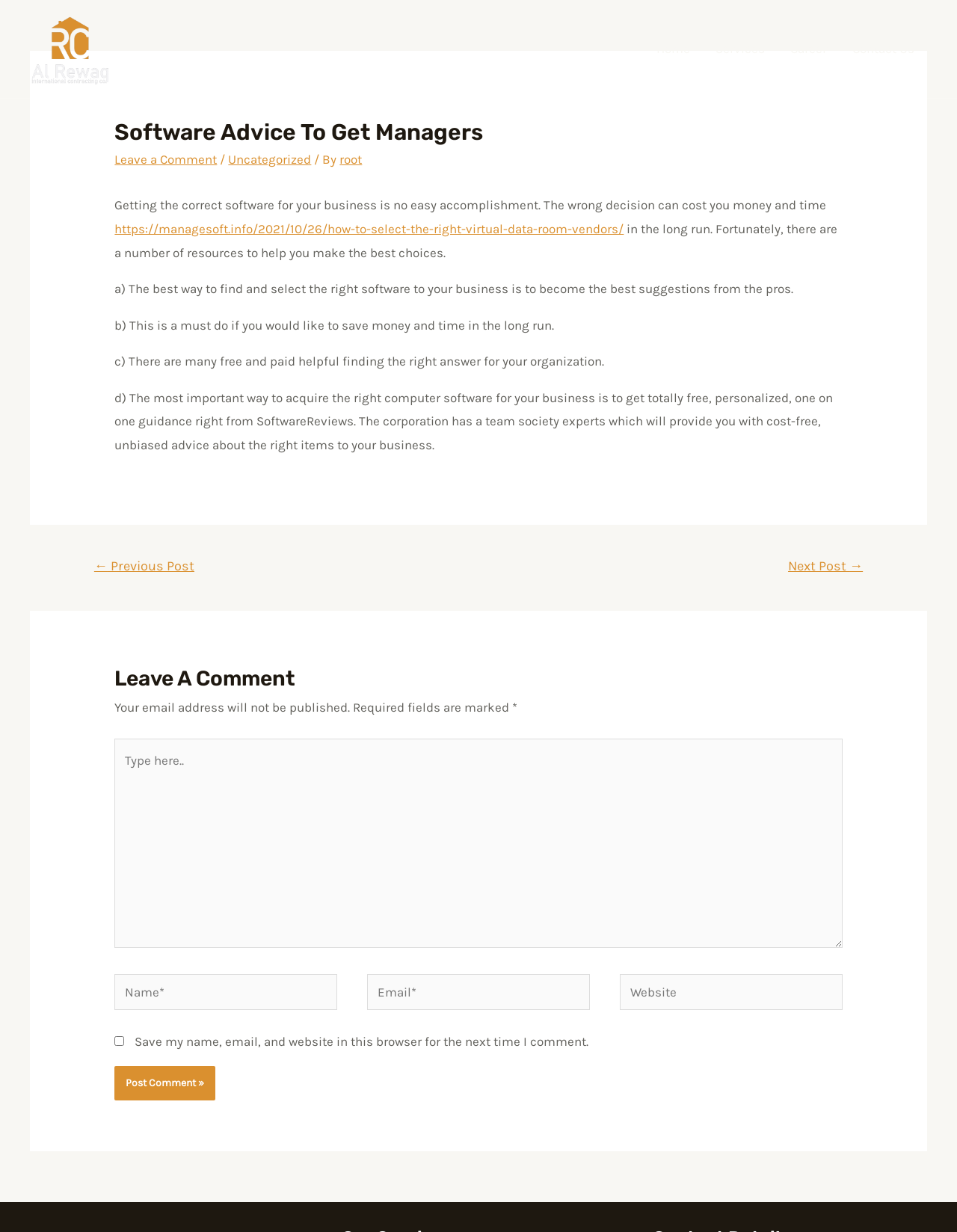Explain the webpage in detail.

This webpage is about software advice for managers, specifically discussing the importance of selecting the right software for a business. At the top left corner, there is a logo of Alrewaq Company, accompanied by a link to the company's homepage. To the right of the logo, there is a navigation menu with links to "Home", "Services", "Career", and "Contact Us".

Below the navigation menu, there is a main article section that takes up most of the page. The article's title, "Software Advice To Get Managers", is displayed prominently at the top. Below the title, there is a brief introduction to the importance of selecting the right software, followed by a link to an external article about selecting the right virtual data room vendors.

The article then provides four points of advice on how to find and select the right software for a business. Each point is presented in a clear and concise manner, with the main text occupying the majority of the page.

At the bottom of the article, there is a section for leaving a comment. This section includes a heading, "Leave A Comment", and a text box for users to type their comments. Below the text box, there are fields for users to enter their name, email, and website, with asterisks indicating required fields. There is also a checkbox to save user information for future comments and a "Post Comment" button.

On the right side of the comment section, there is a "Post navigation" section with links to previous and next posts.